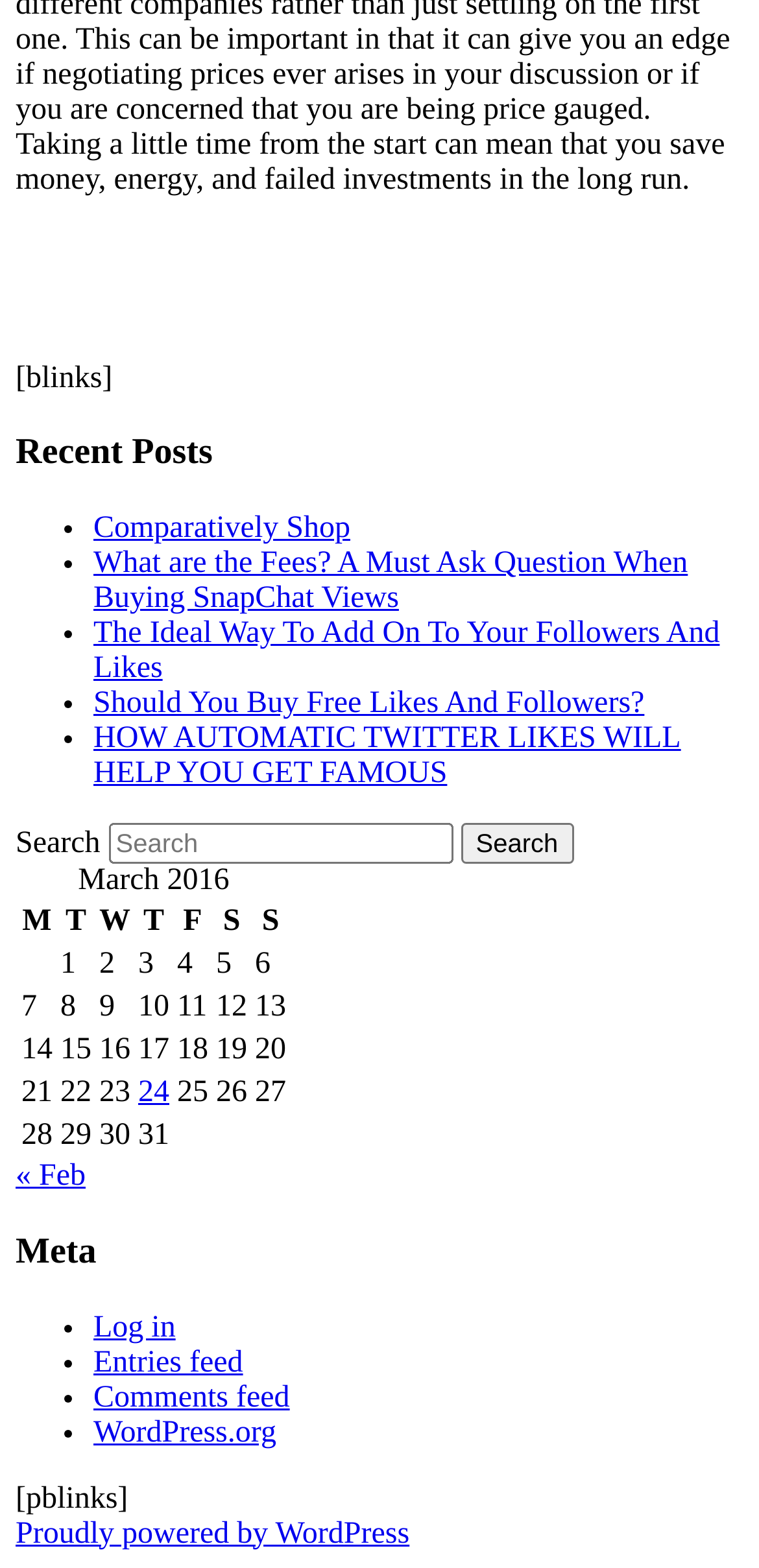Determine the bounding box of the UI element mentioned here: "WordPress.org". The coordinates must be in the format [left, top, right, bottom] with values ranging from 0 to 1.

[0.123, 0.903, 0.364, 0.924]